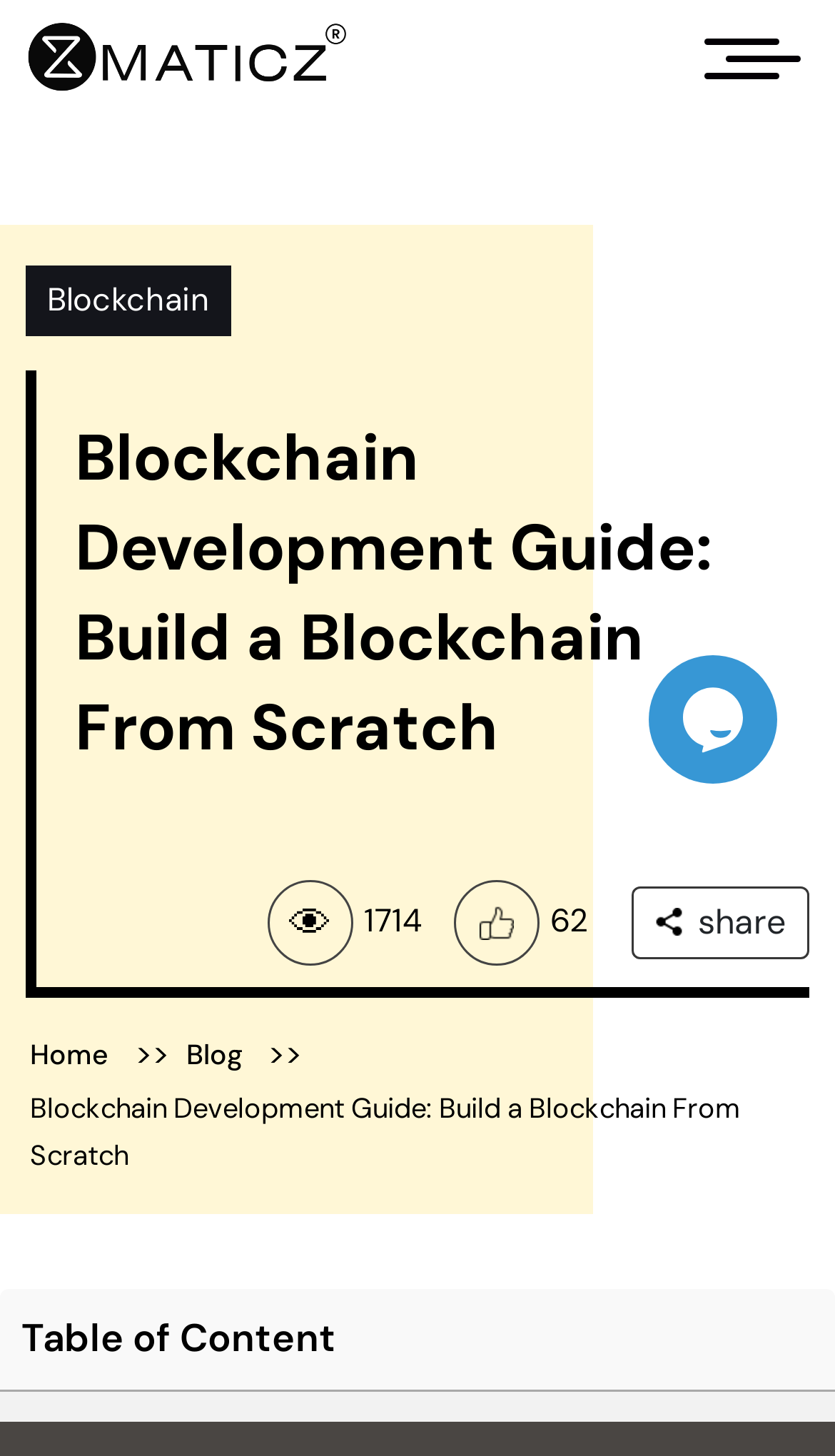Provide your answer to the question using just one word or phrase: What is the purpose of the button with the 'Share' image?

Share